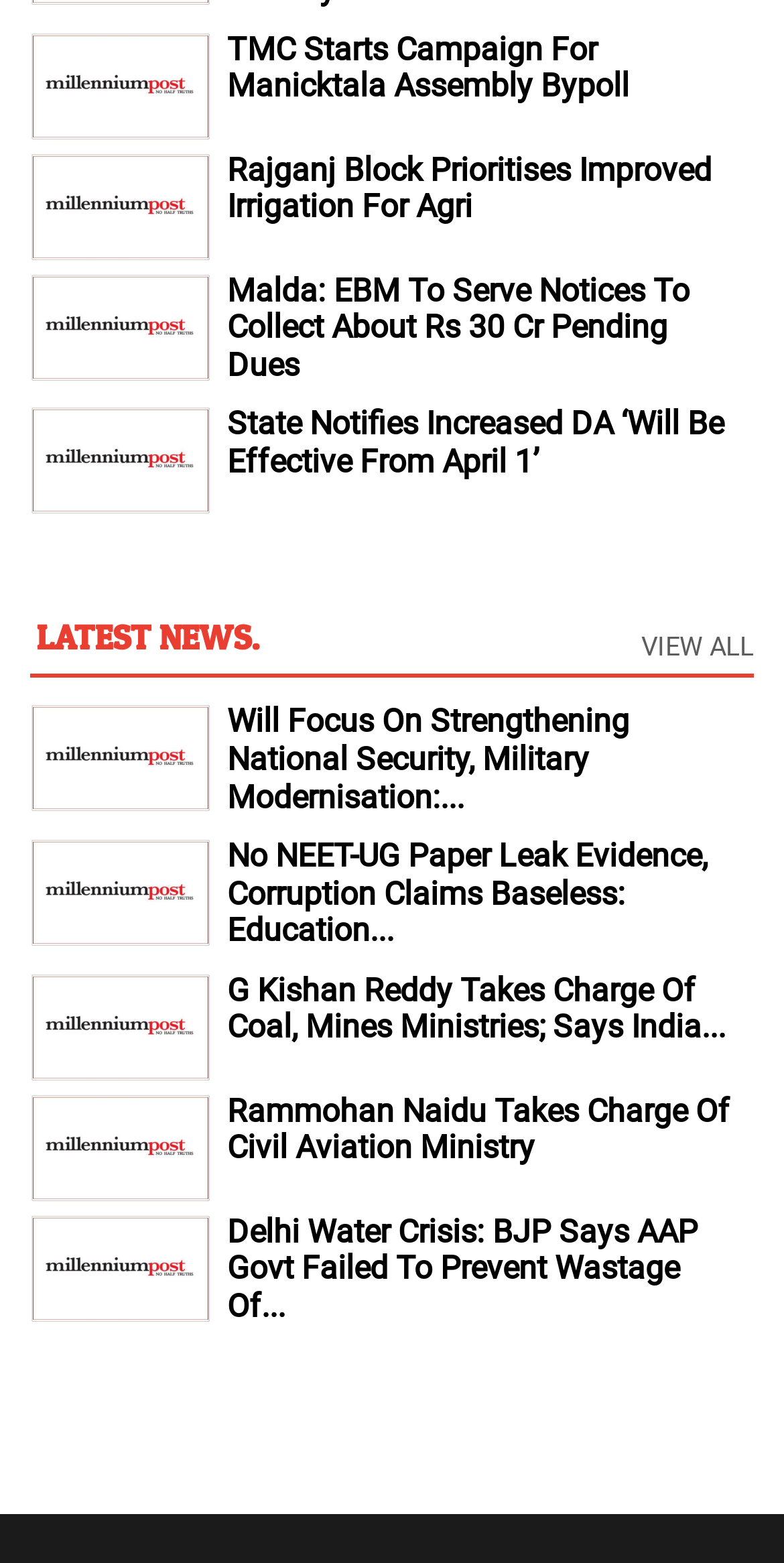What is the title of the first news article?
Using the image, provide a detailed and thorough answer to the question.

I determined the answer by looking at the first link element with the text 'TMC starts campaign for Manicktala Assembly bypoll' and its corresponding heading element with the same text.